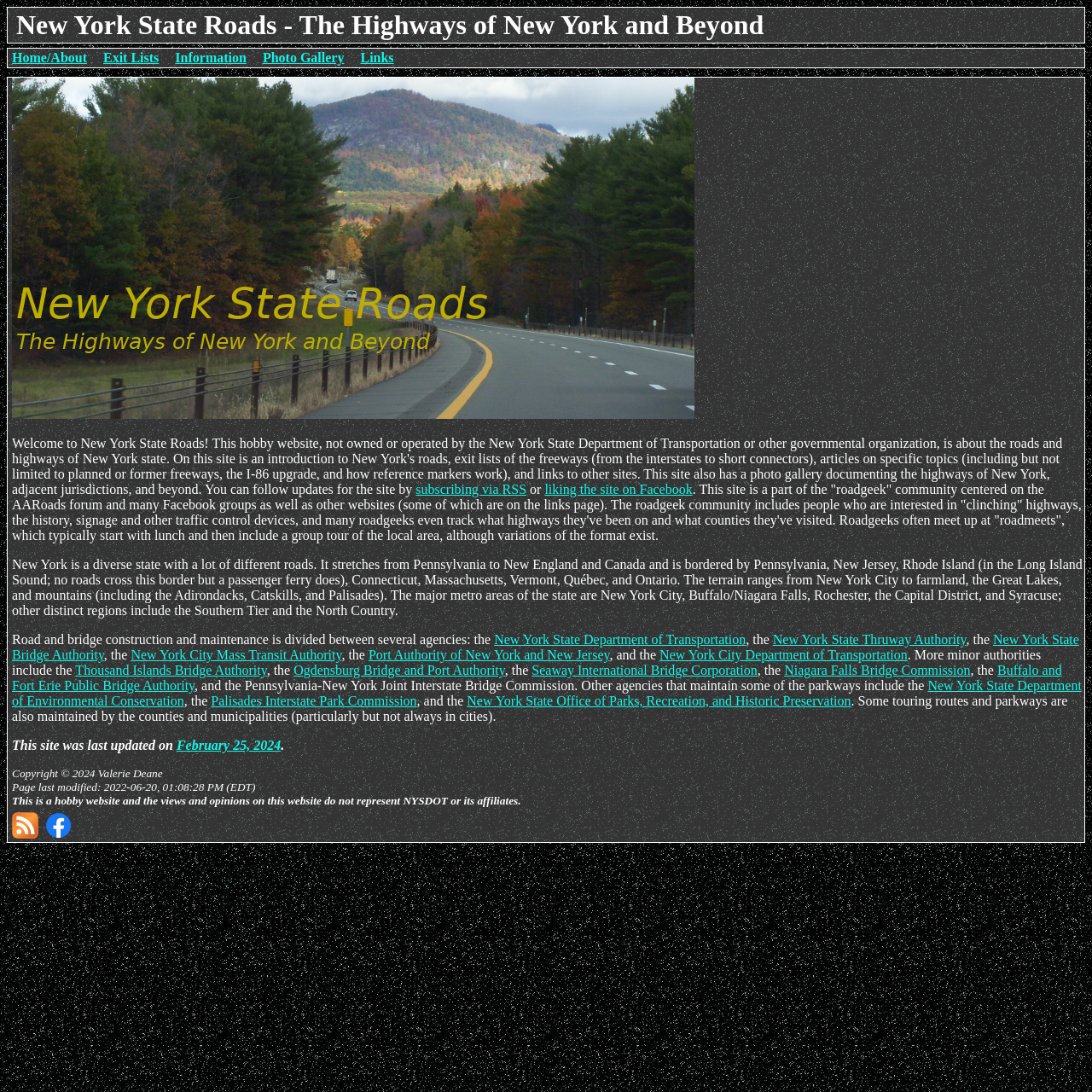Locate the bounding box coordinates of the element to click to perform the following action: 'Click on the 'Home/About' link'. The coordinates should be given as four float values between 0 and 1, in the form of [left, top, right, bottom].

[0.011, 0.046, 0.08, 0.059]